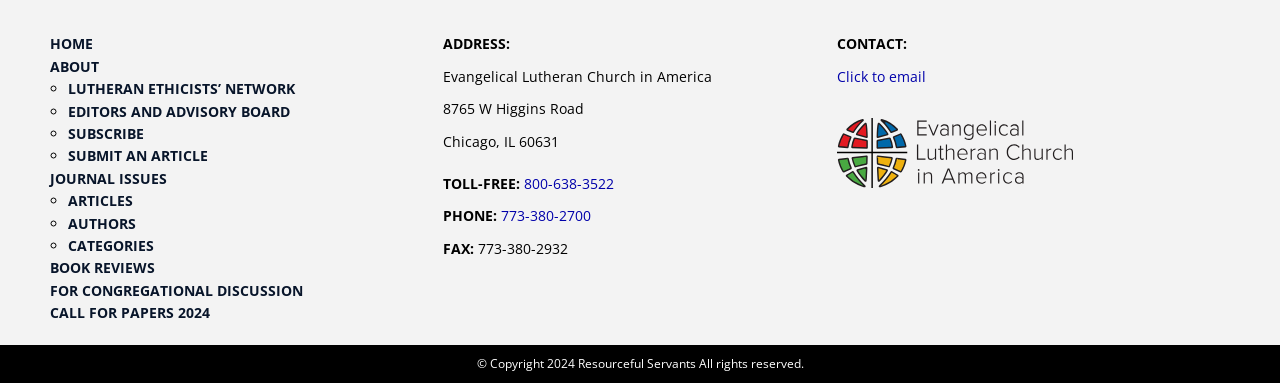Find the bounding box coordinates of the element's region that should be clicked in order to follow the given instruction: "Click SUBSCRIBE". The coordinates should consist of four float numbers between 0 and 1, i.e., [left, top, right, bottom].

[0.053, 0.324, 0.112, 0.373]